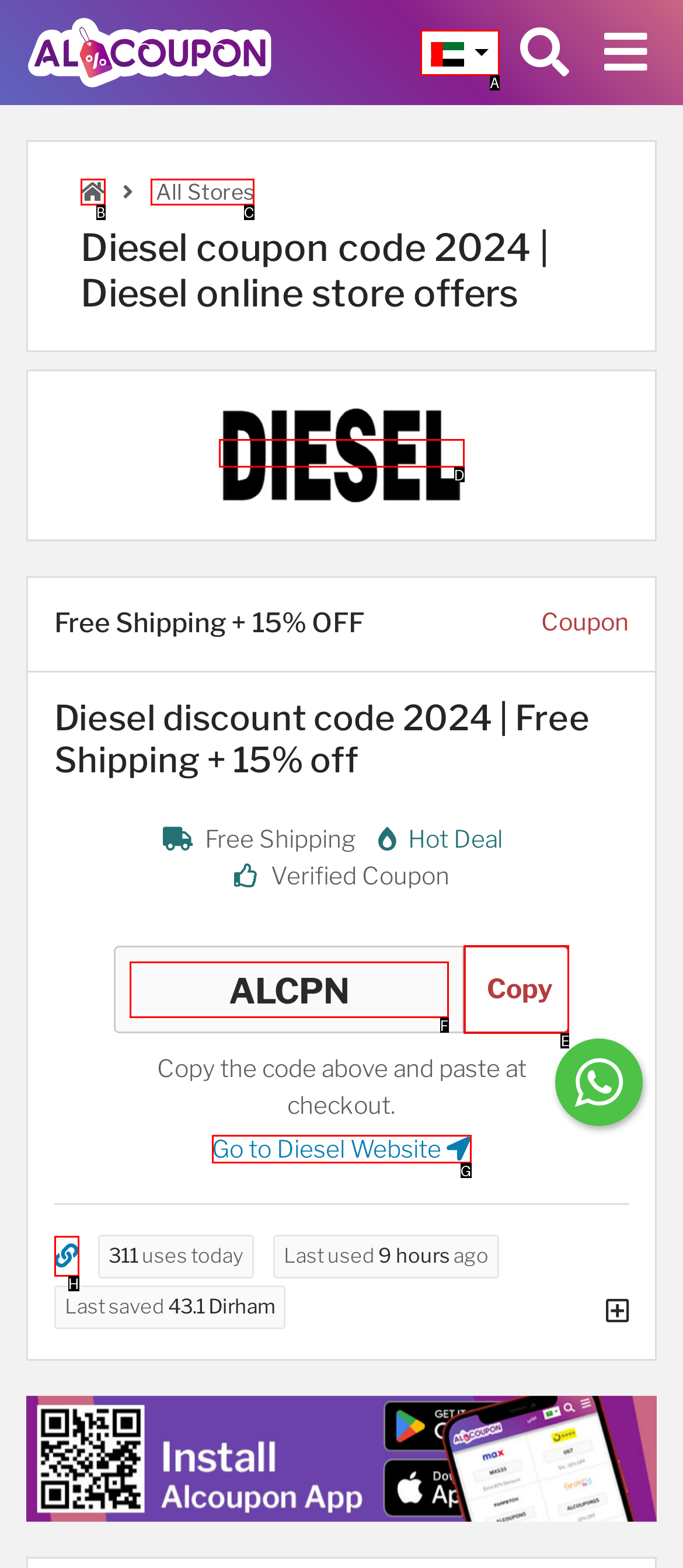Identify the correct choice to execute this task: Copy the coupon code
Respond with the letter corresponding to the right option from the available choices.

E